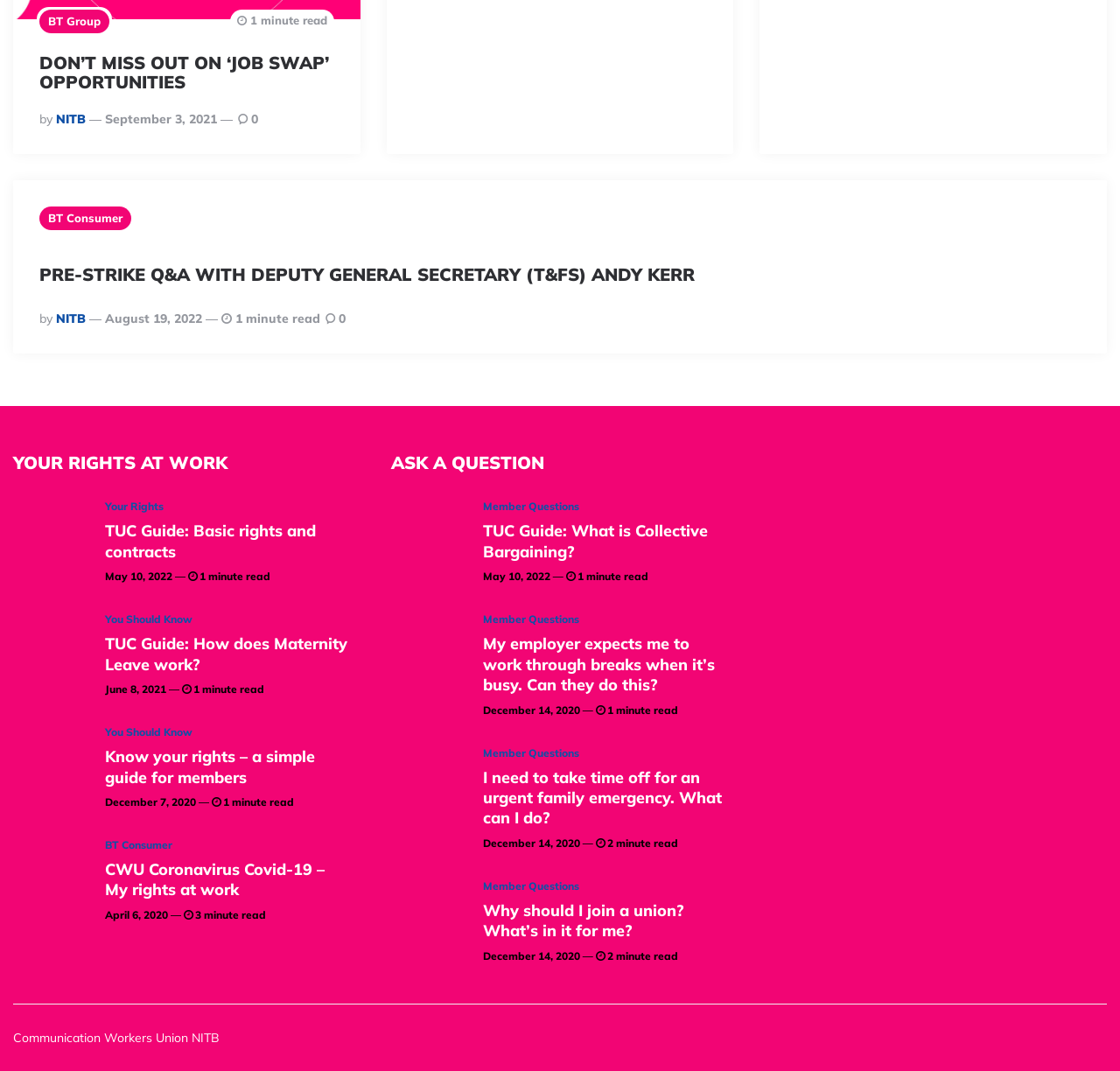Carefully examine the image and provide an in-depth answer to the question: How many articles are there on the webpage?

I found the answer by looking at the webpage structure, where there are multiple article sections with different titles and dates.